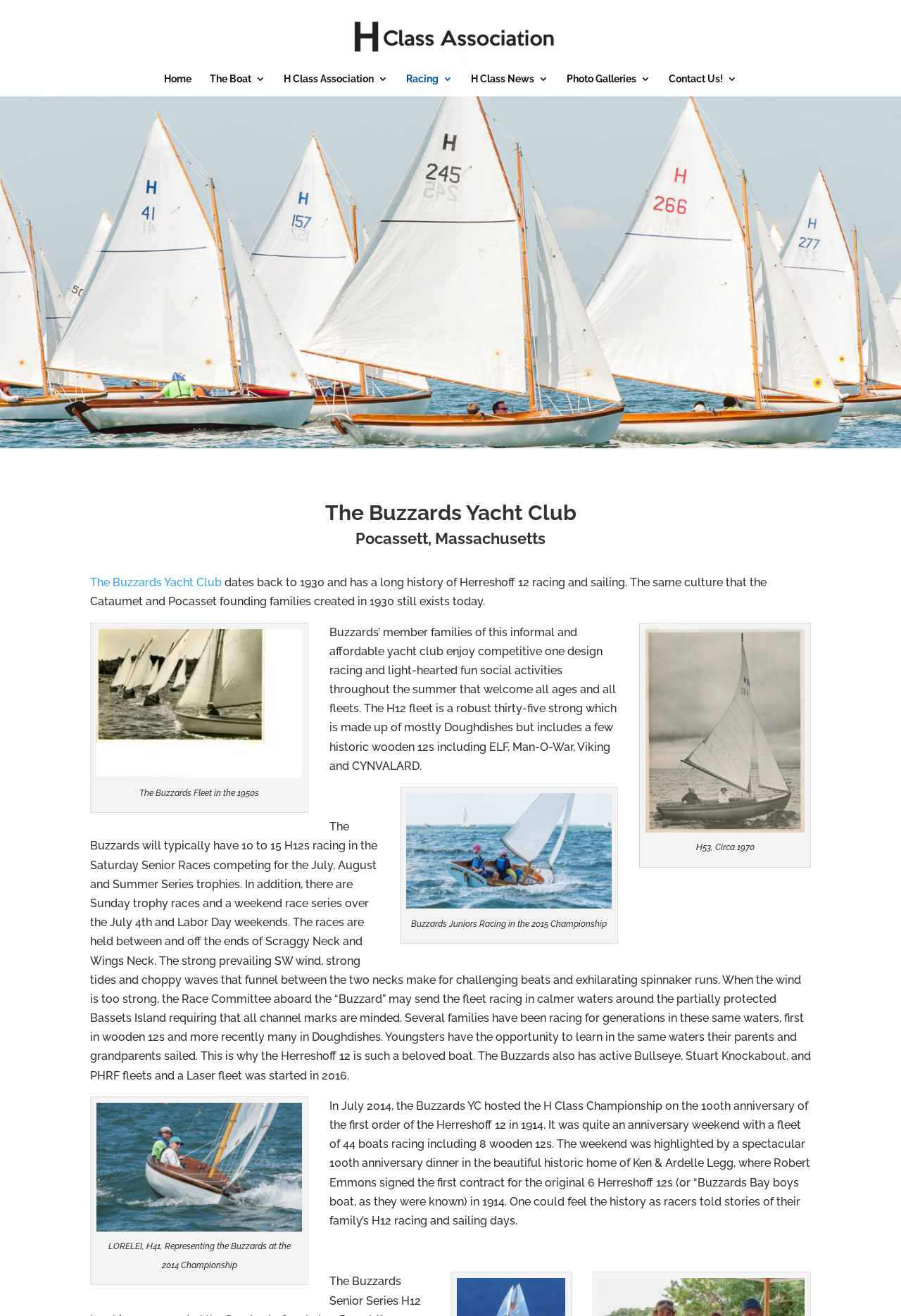What type of boat is mentioned in the webpage?
Examine the webpage screenshot and provide an in-depth answer to the question.

I found the answer by reading the text 'dates back to 1930 and has a long history of Herreshoff 12 racing and sailing.' which indicates that the Herreshoff 12 is a type of boat associated with the yacht club.